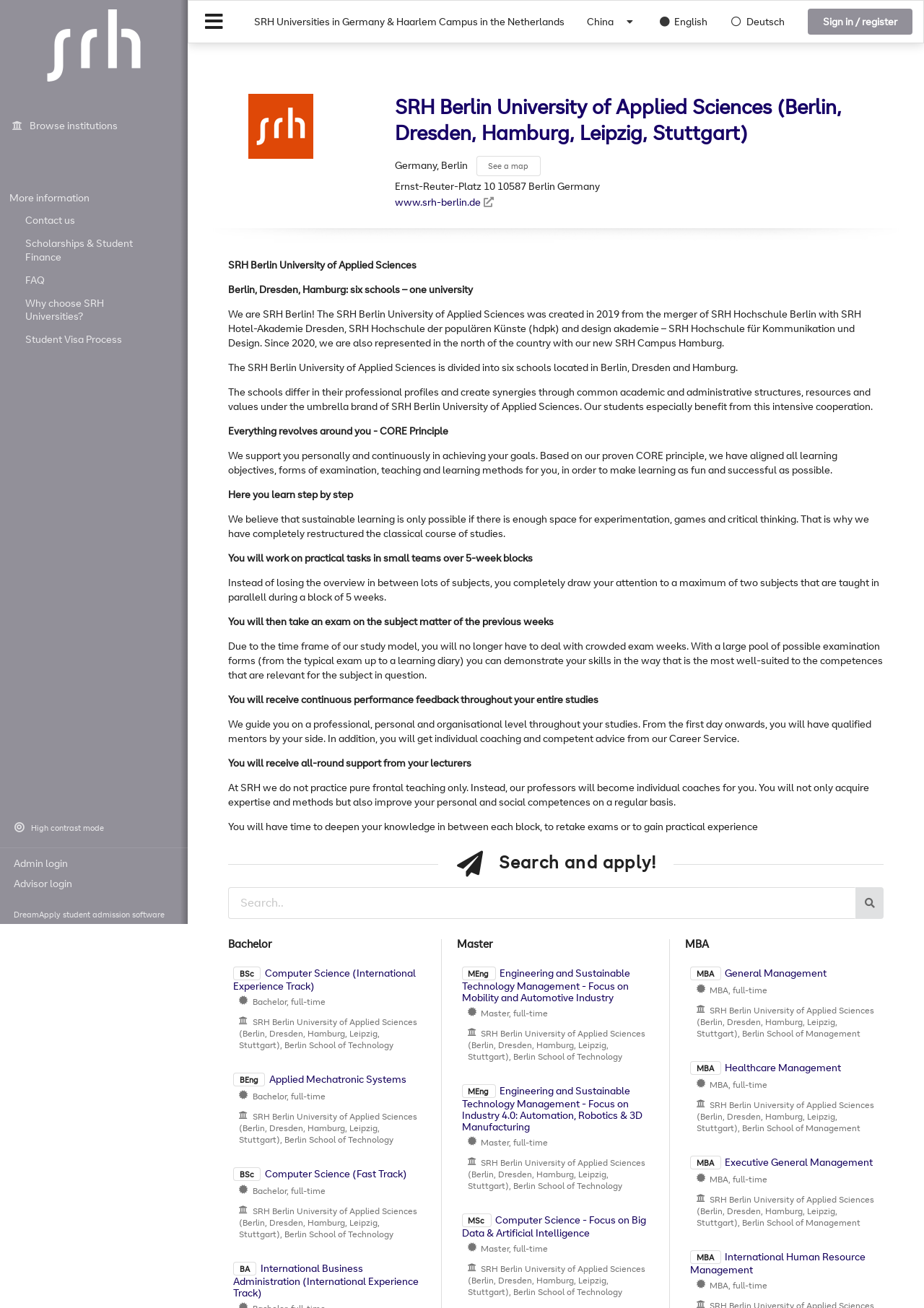What is the name of the university?
Answer with a single word or short phrase according to what you see in the image.

SRH Berlin University of Applied Sciences